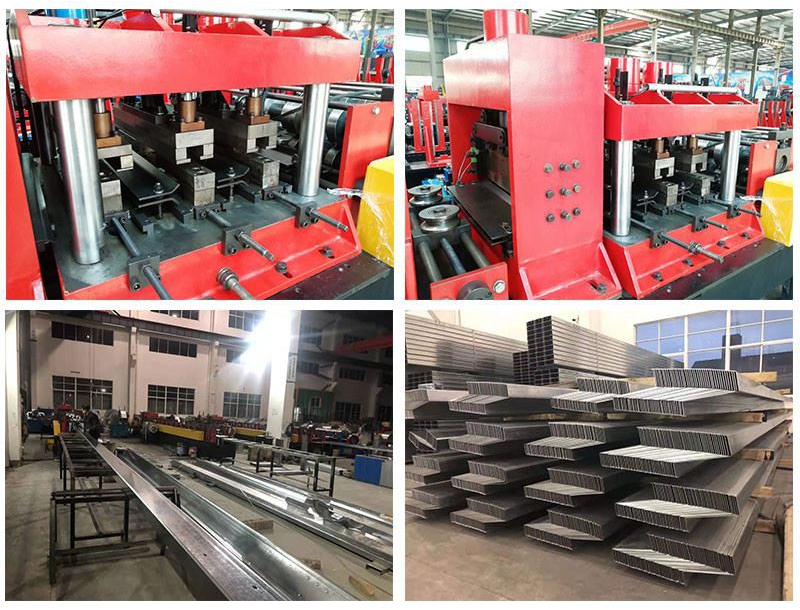Explain in detail what you see in the image.

The image showcases a manufacturing process related to steel forming. In the upper section, machinery is visible that includes multiple pressing cylinders, likely for shaping or forming steel profiles. These mechanized components are designed for precision, indicating a systematic approach to metal fabrication. 

The lower half of the image presents a spacious industrial setting where various finished steel products are arranged for inspection or storage. These items display unique shapes that suggest they have been processed for specific applications, possibly related to construction or structural engineering.

The entire visual captures a dynamic workflow, highlighting stages from machinery operation to the collection of formed materials, emphasizing the efficiency and intricate nature of modern manufacturing processes.